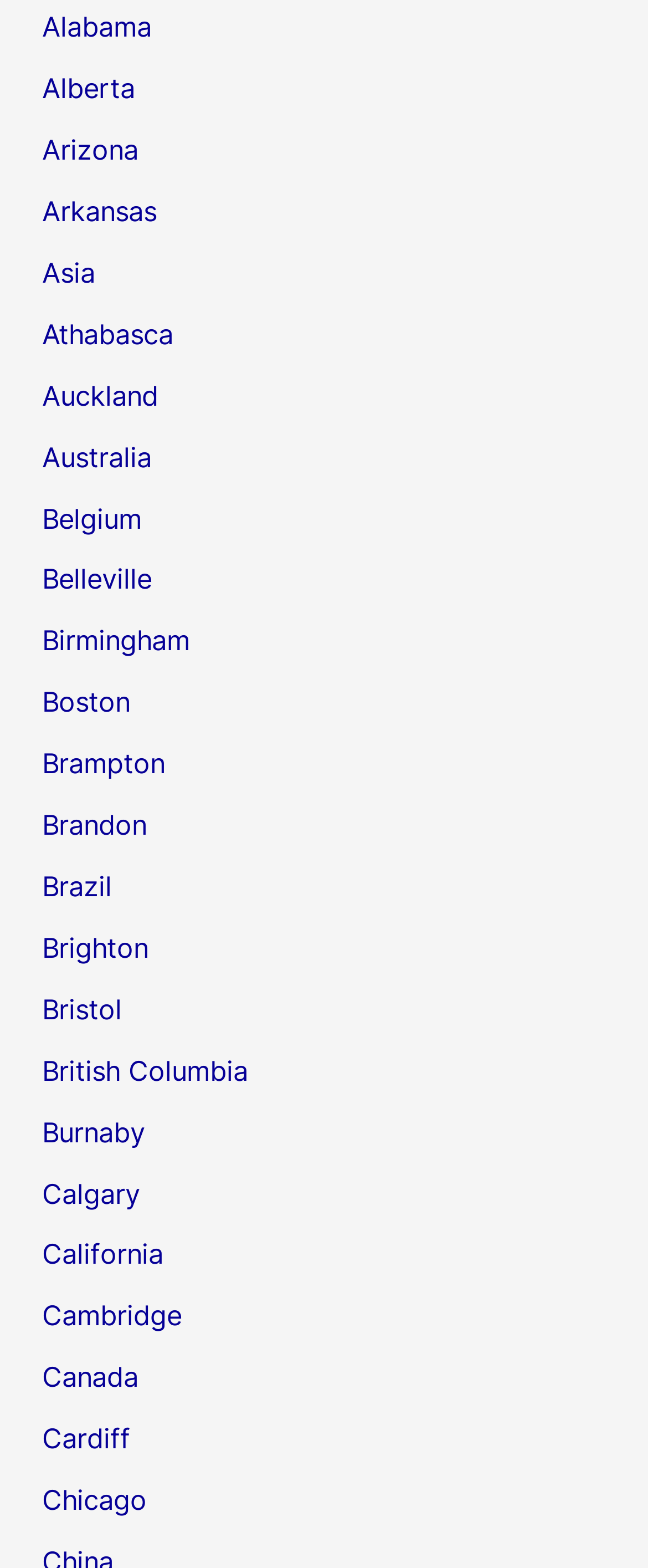How many locations in the United States are listed?
Look at the image and answer with only one word or phrase.

7